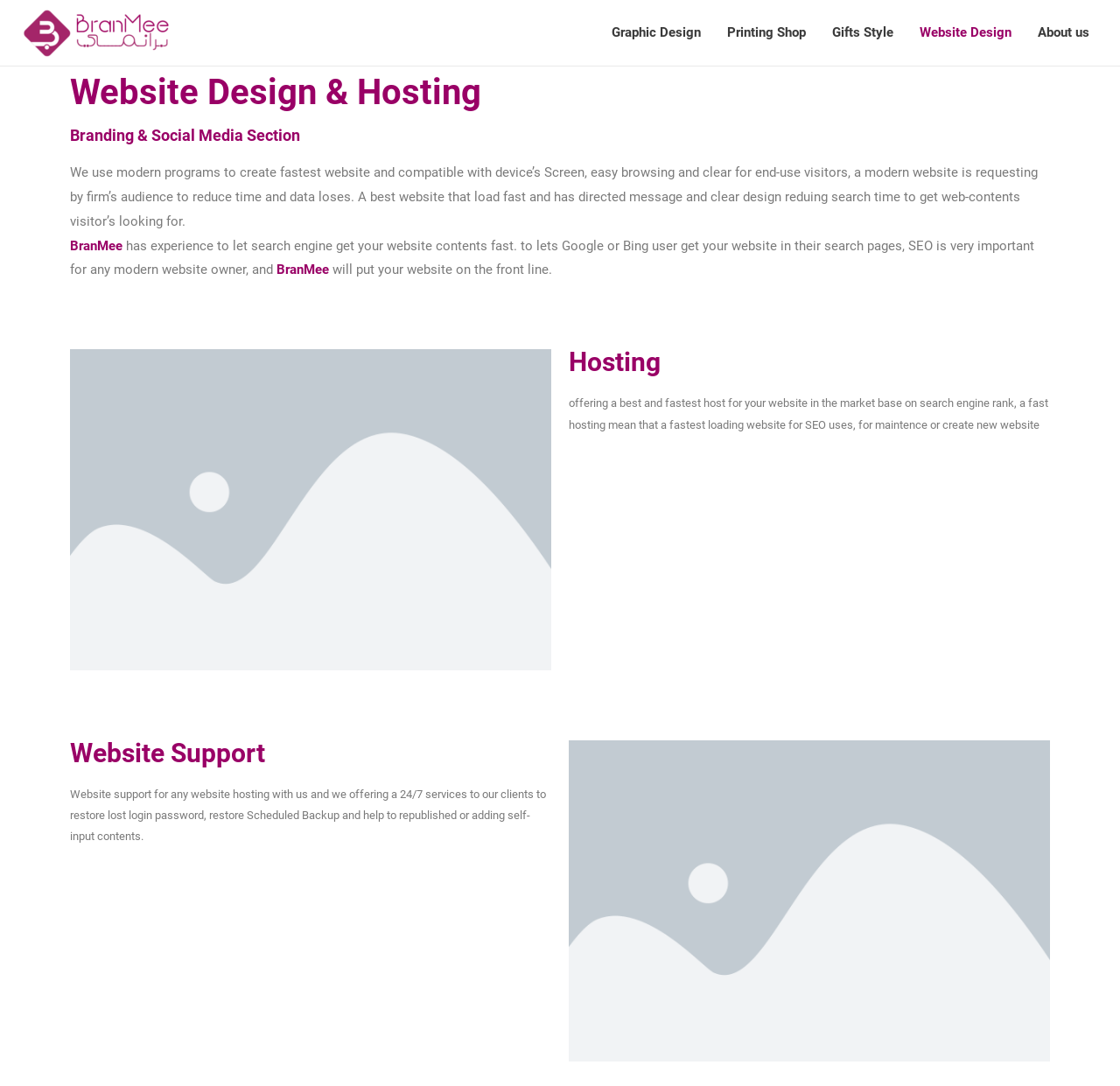Refer to the element description alt="BranMee" and identify the corresponding bounding box in the screenshot. Format the coordinates as (top-left x, top-left y, bottom-right x, bottom-right y) with values in the range of 0 to 1.

[0.016, 0.022, 0.156, 0.037]